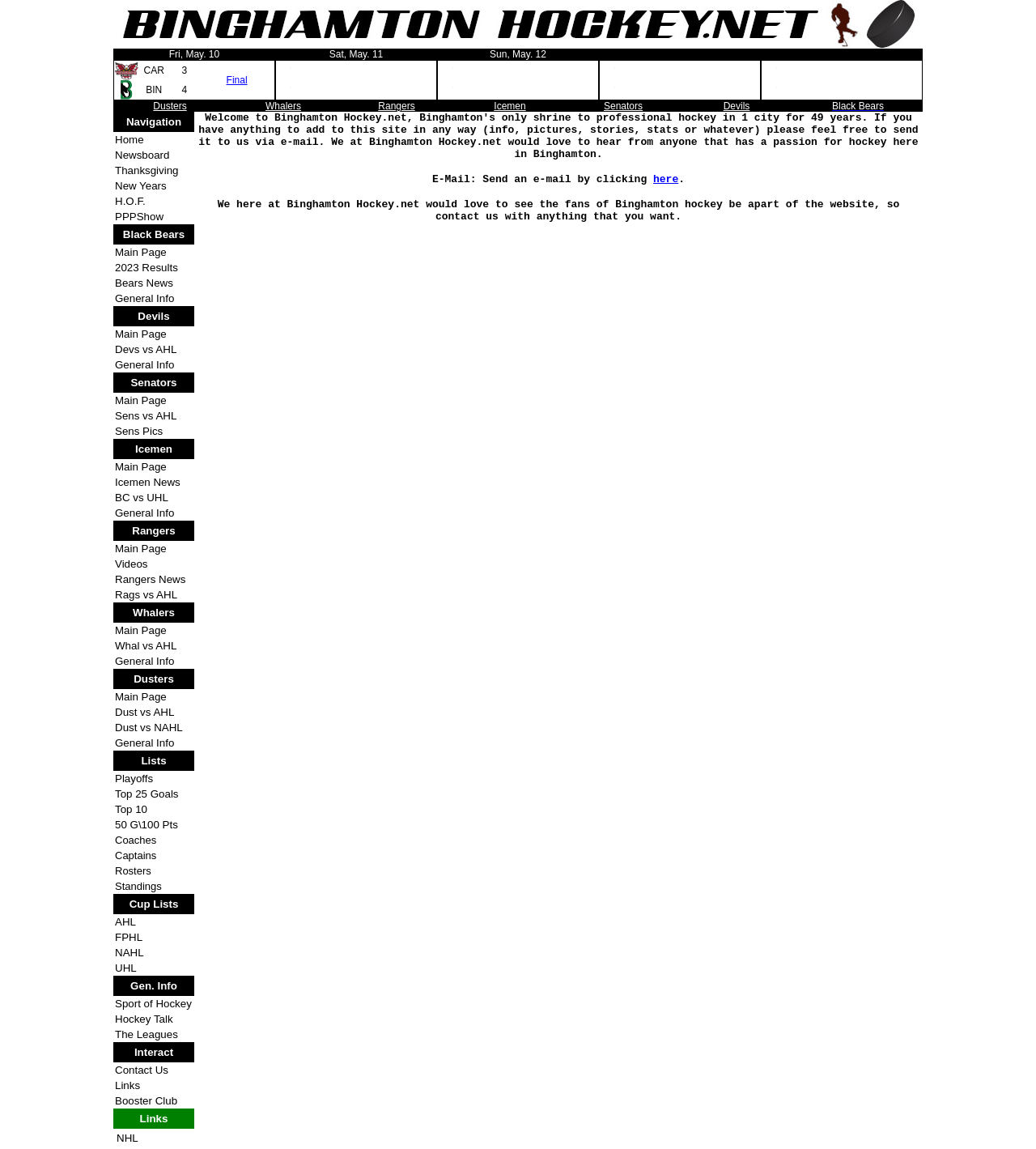Please determine the bounding box coordinates of the element's region to click for the following instruction: "View team schedule".

[0.109, 0.042, 0.891, 0.097]